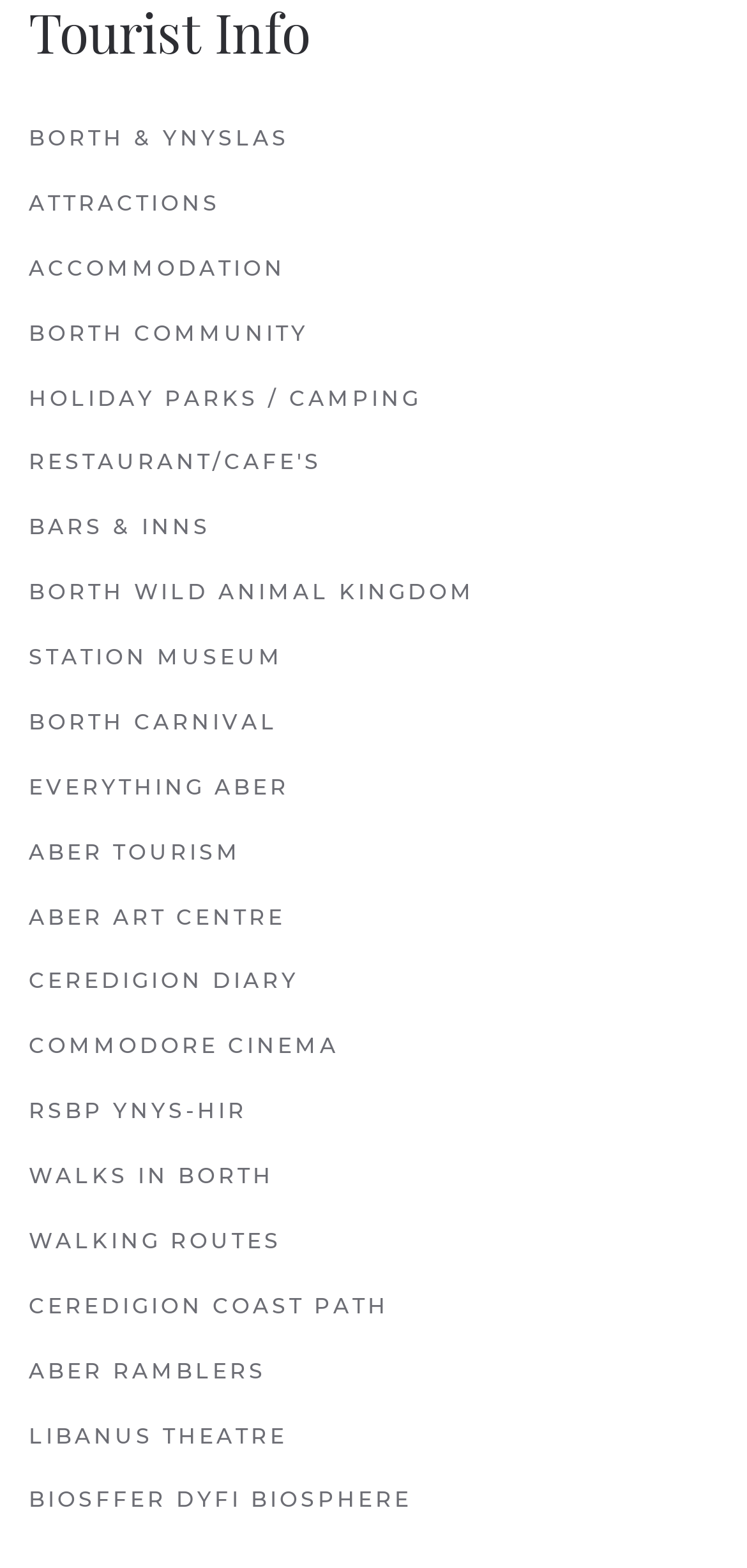How many links are on the webpage?
Provide a short answer using one word or a brief phrase based on the image.

31